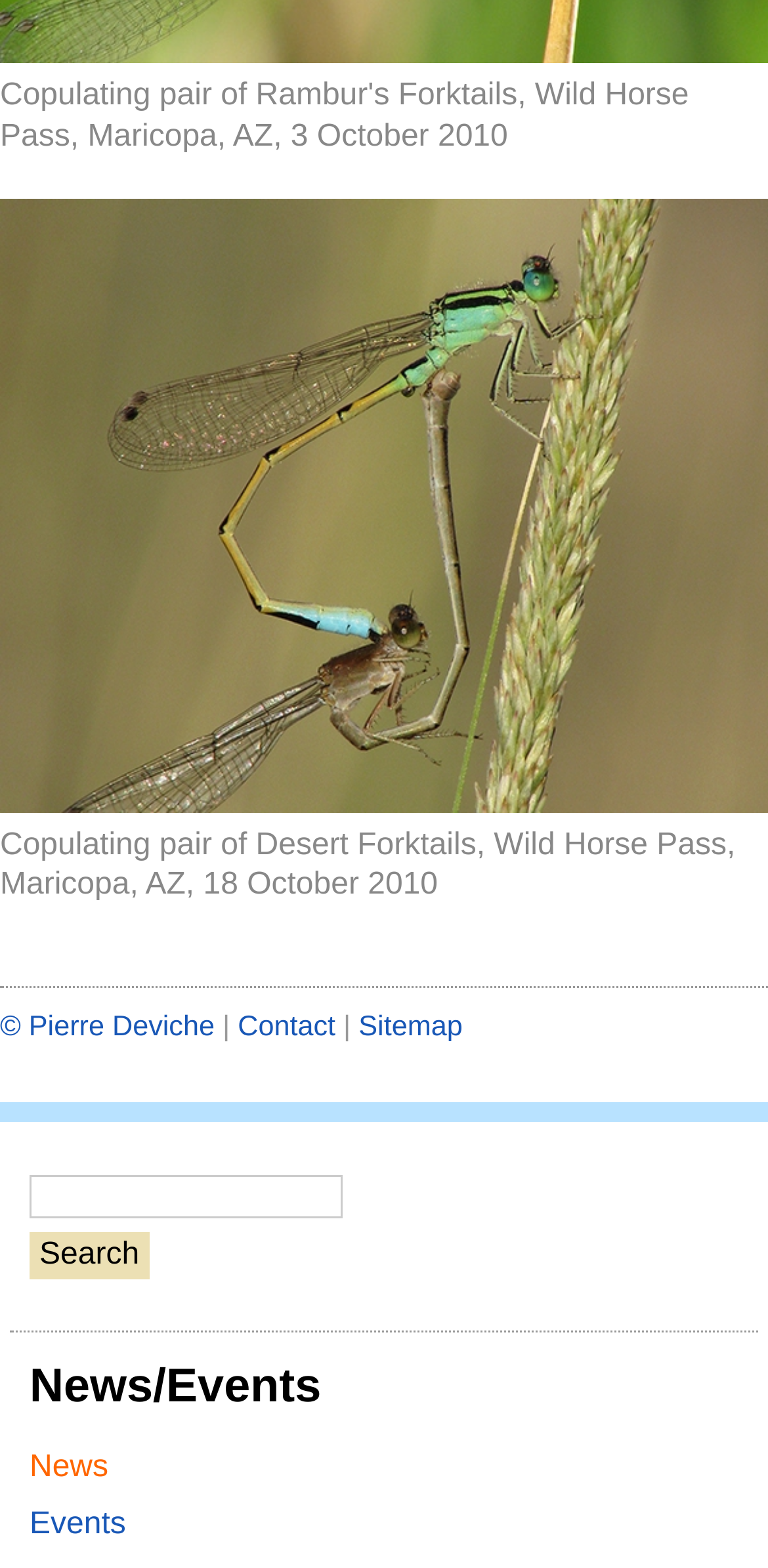Respond to the question with just a single word or phrase: 
What is the location mentioned in the news article?

Wild Horse Pass, Maricopa, AZ